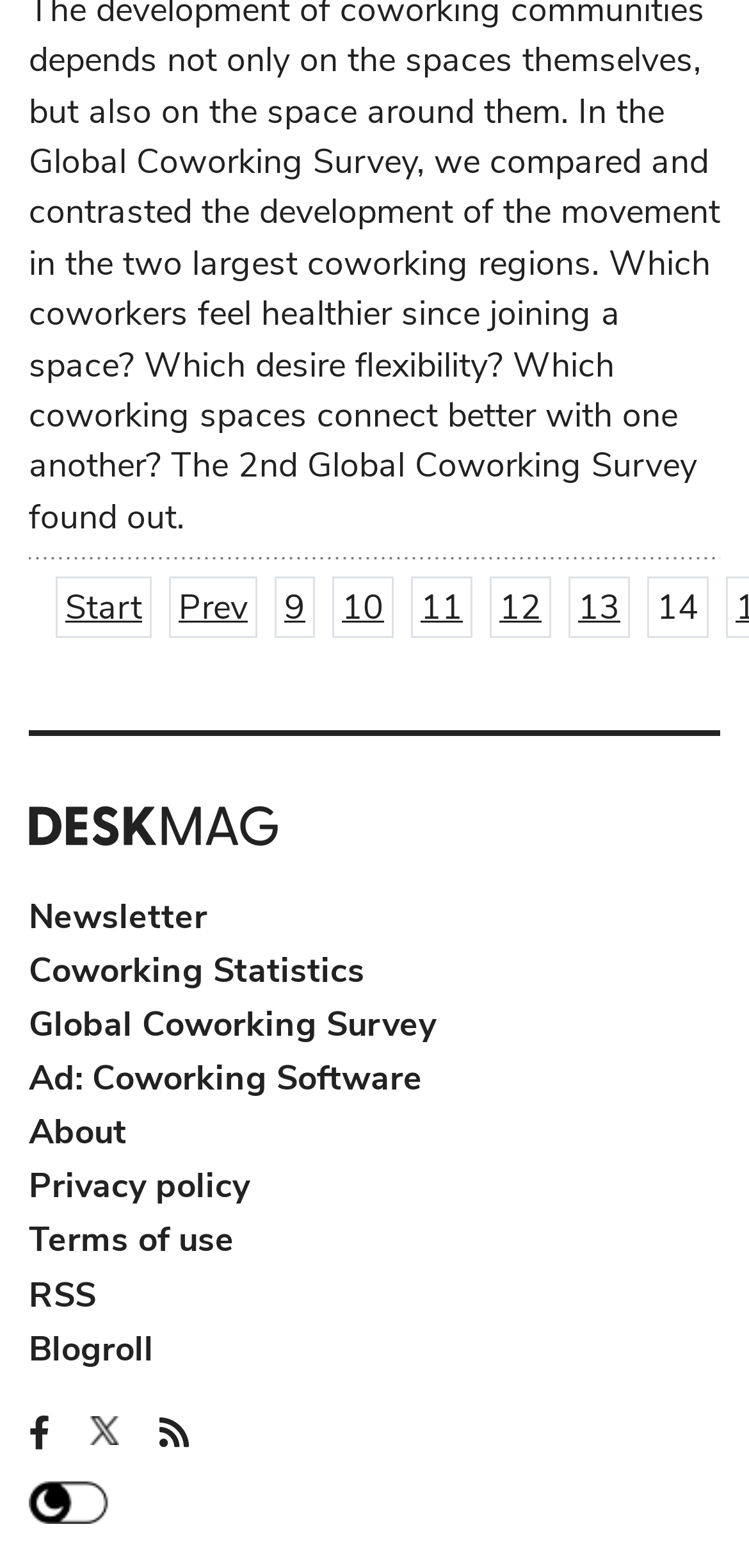Pinpoint the bounding box coordinates of the element that must be clicked to accomplish the following instruction: "Subscribe to Newsletter". The coordinates should be in the format of four float numbers between 0 and 1, i.e., [left, top, right, bottom].

[0.038, 0.569, 0.277, 0.599]